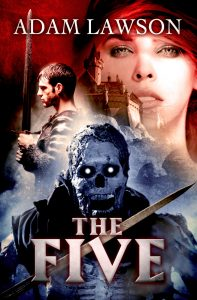Give a short answer to this question using one word or a phrase:
What is the male figure wielding in the foreground?

a sword